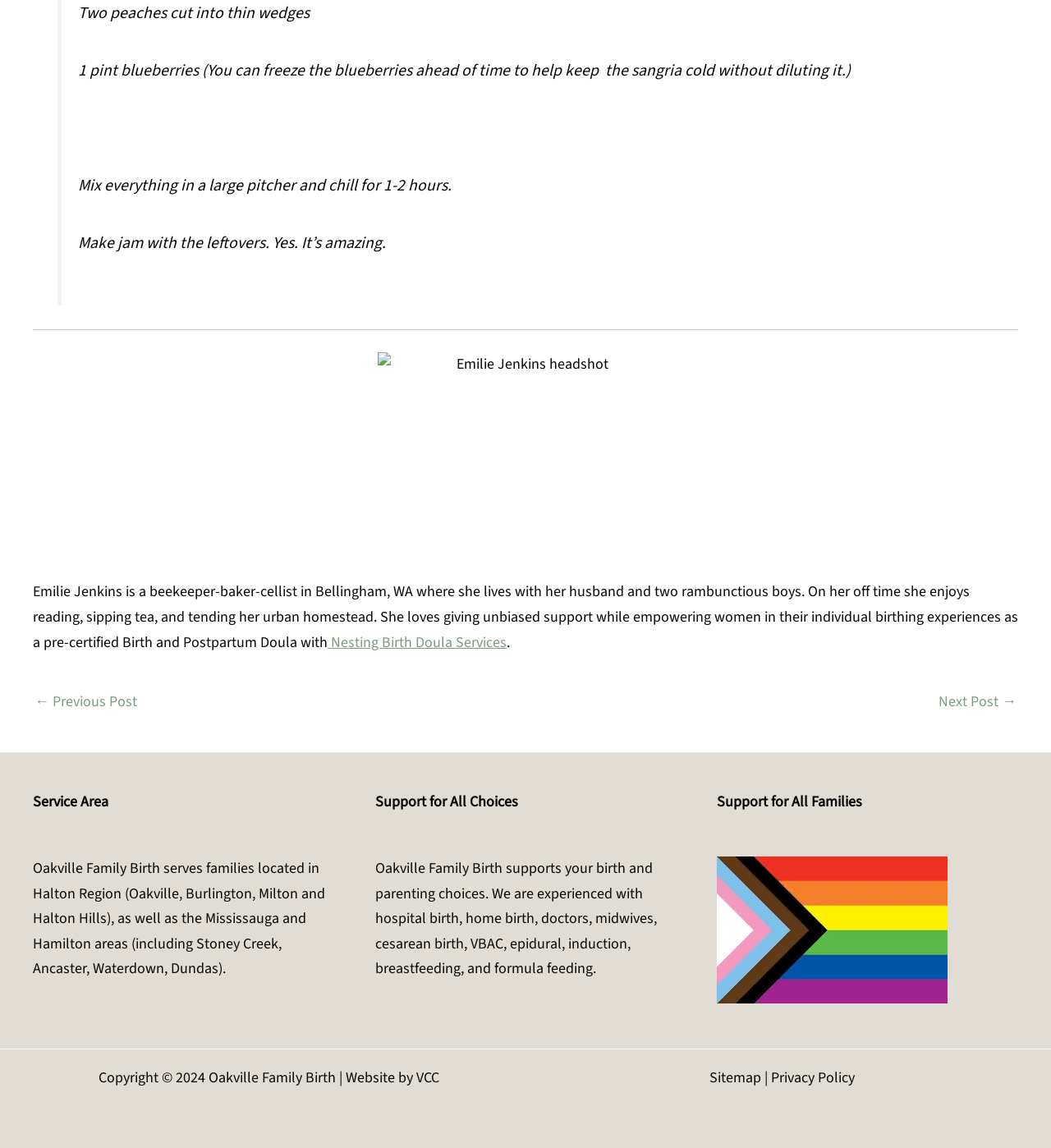What is the purpose of freezing blueberries?
Look at the image and respond with a single word or a short phrase.

To keep sangria cold